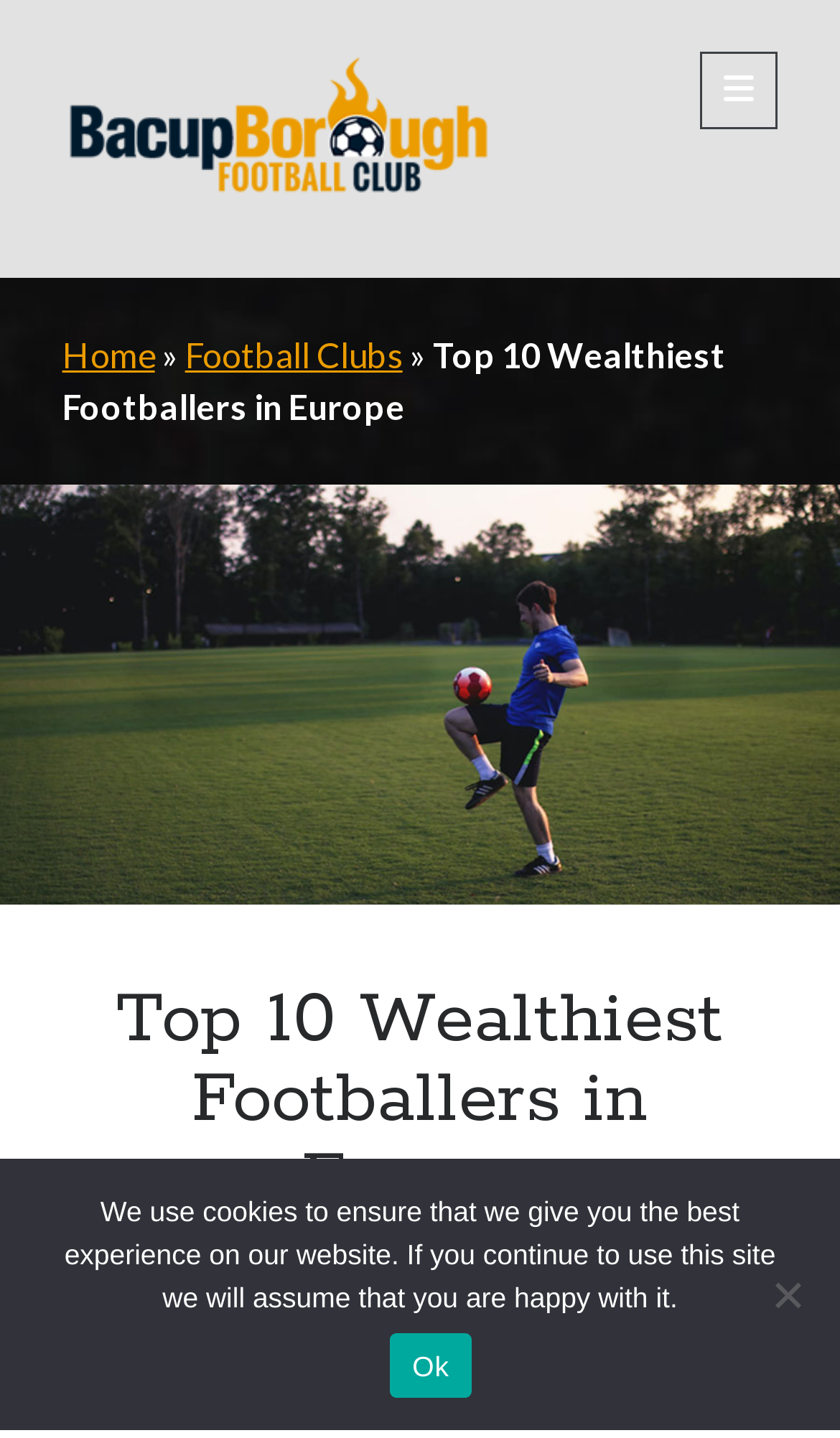Identify the bounding box coordinates for the UI element described as: "Bacup Borough Football Club".

[0.356, 0.853, 0.879, 0.881]